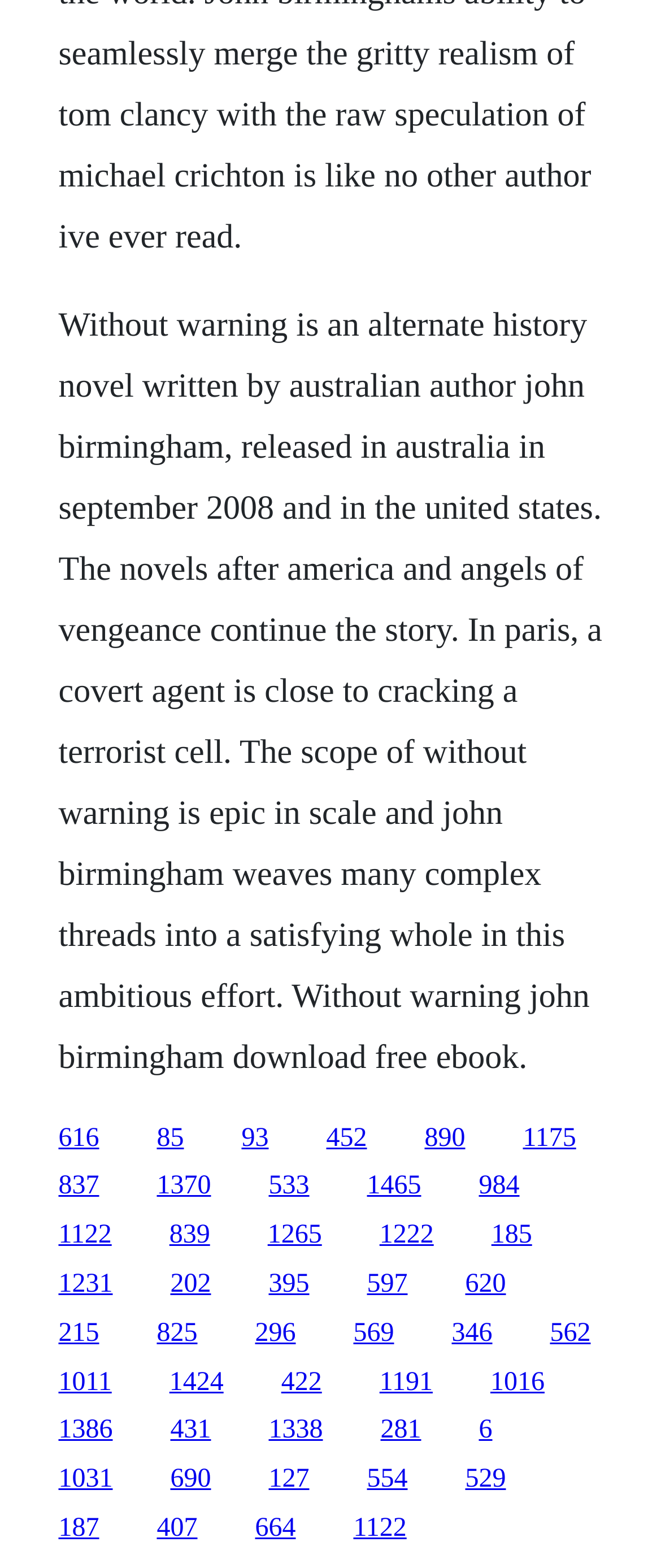How many links are on the webpage?
Please provide a single word or phrase as your answer based on the screenshot.

30